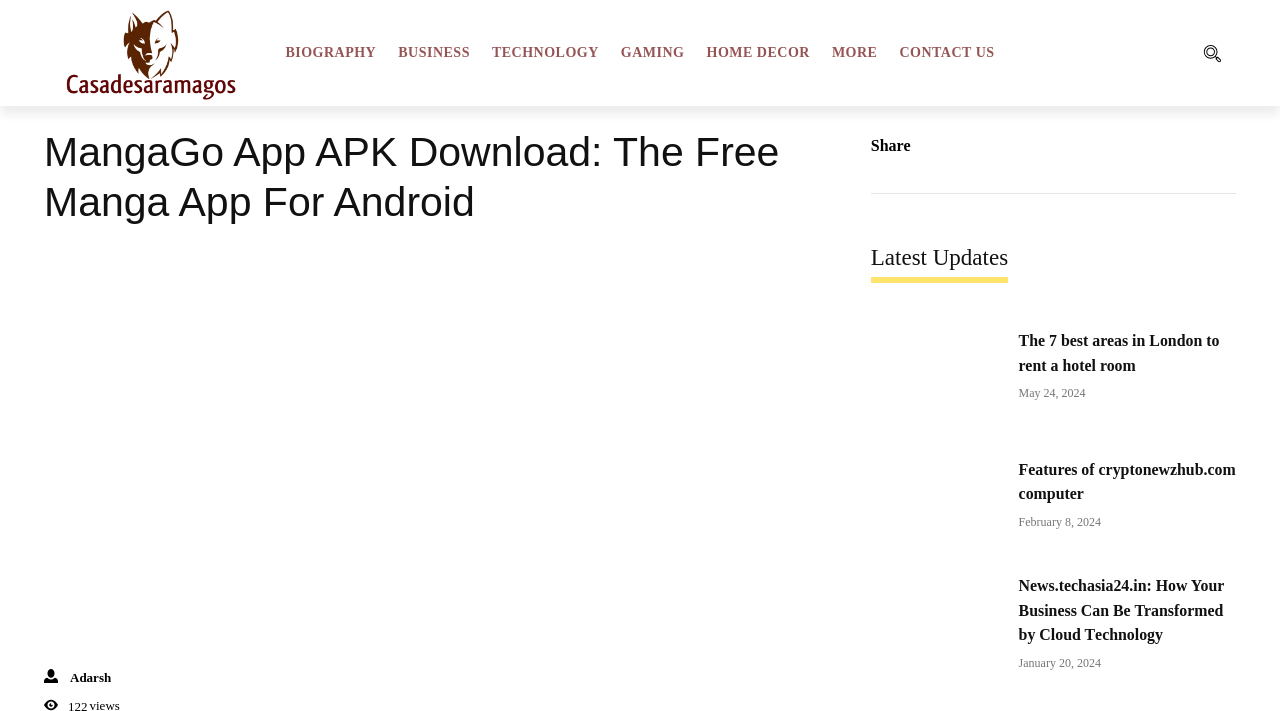Identify the bounding box coordinates for the region of the element that should be clicked to carry out the instruction: "Explore News.techasia24.in: How Your Businеss Can Bе Transformеd by Cloud Tеchnology". The bounding box coordinates should be four float numbers between 0 and 1, i.e., [left, top, right, bottom].

[0.68, 0.796, 0.78, 0.948]